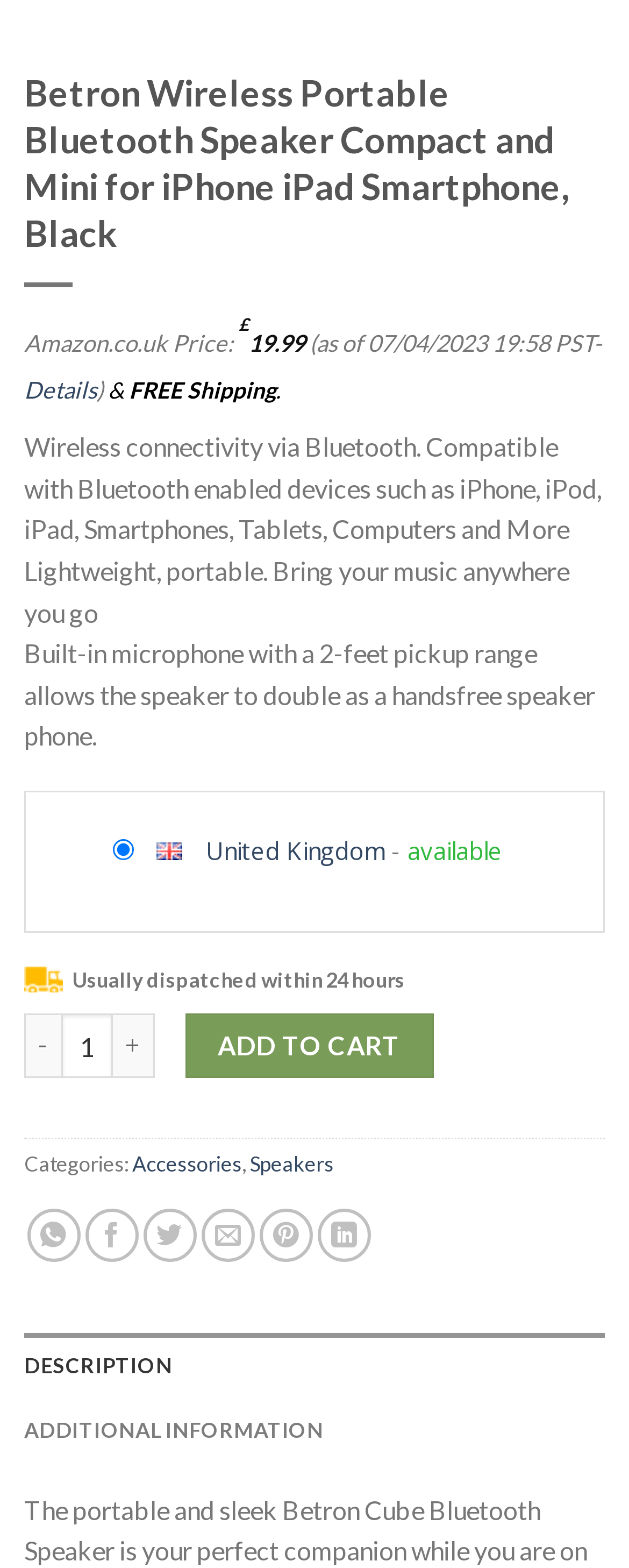Find and specify the bounding box coordinates that correspond to the clickable region for the instruction: "Select the 'ADDITIONAL INFORMATION' tab".

[0.038, 0.891, 0.962, 0.933]